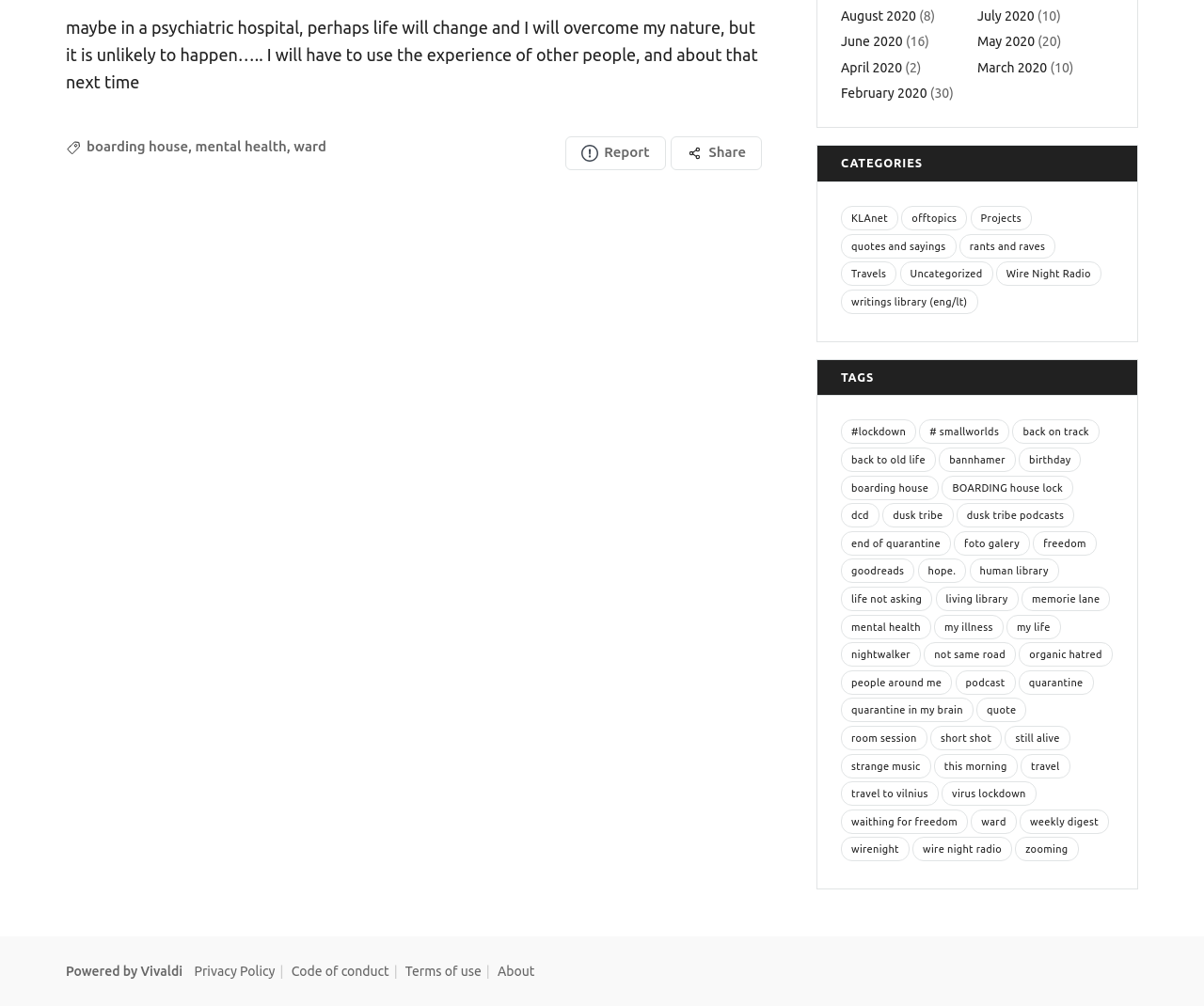Please determine the bounding box coordinates of the element to click in order to execute the following instruction: "Explore the 'rants and raves' category". The coordinates should be four float numbers between 0 and 1, specified as [left, top, right, bottom].

[0.797, 0.232, 0.877, 0.257]